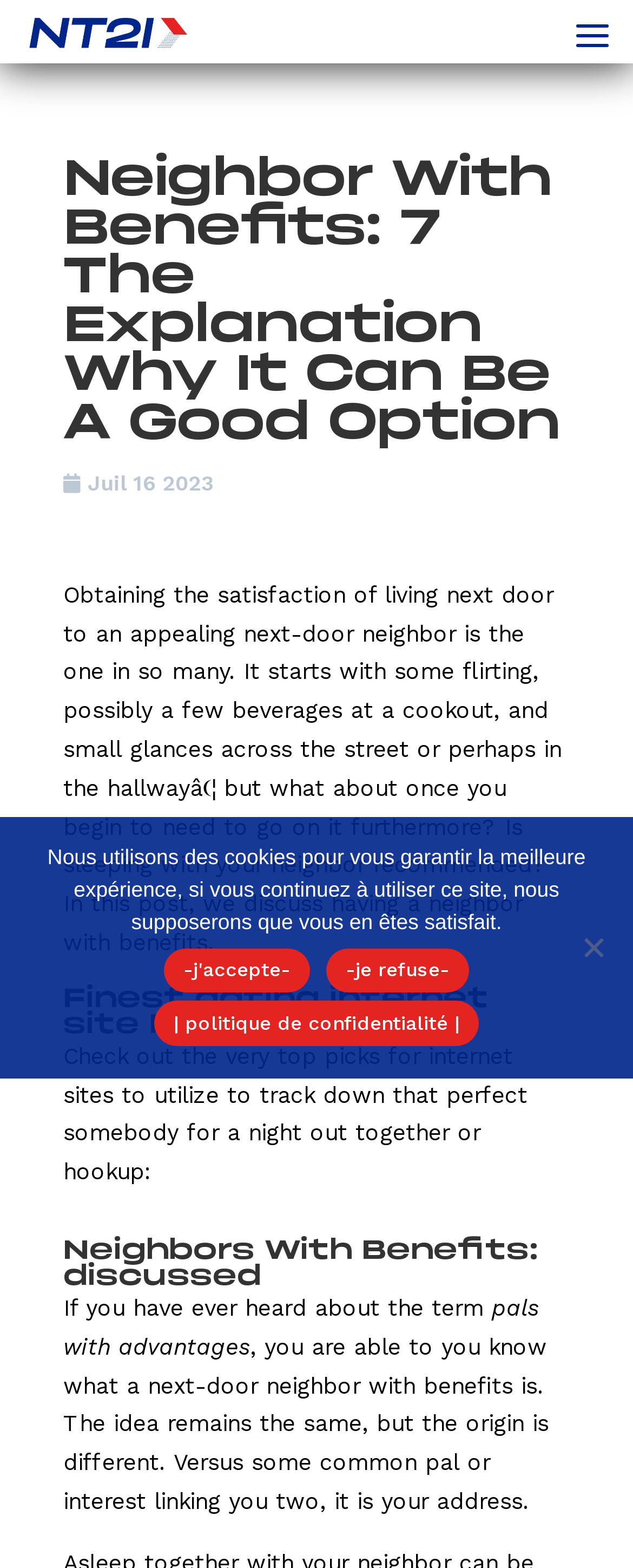Find the bounding box coordinates for the area that must be clicked to perform this action: "Visit the Mentions Légales page".

[0.306, 0.409, 0.694, 0.465]